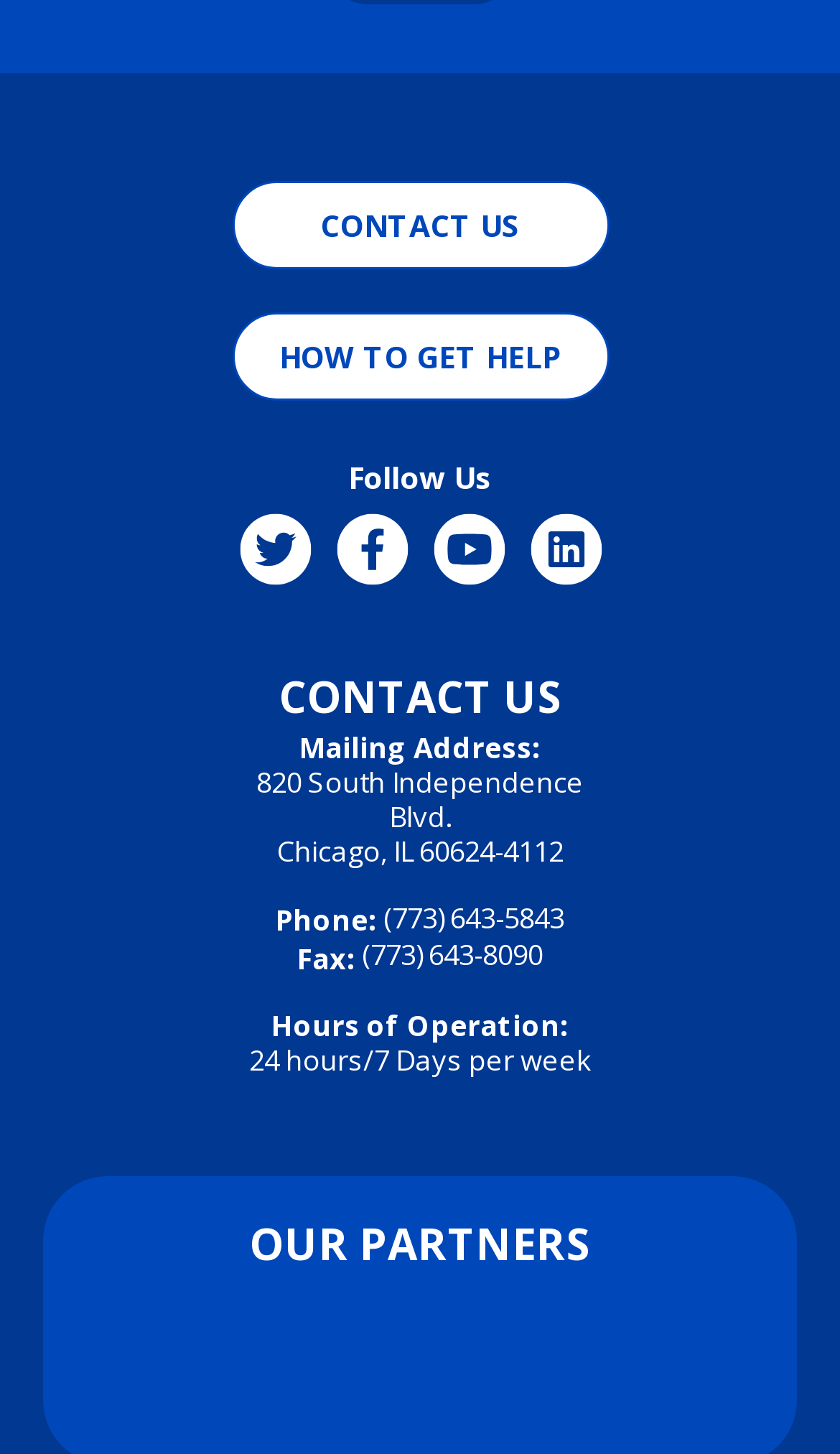What is the phone number of the organization?
Based on the visual information, provide a detailed and comprehensive answer.

I found the phone number by looking at the 'CONTACT US' section, where it is listed as 'Phone:' followed by the phone number '(773) 643-5843'.